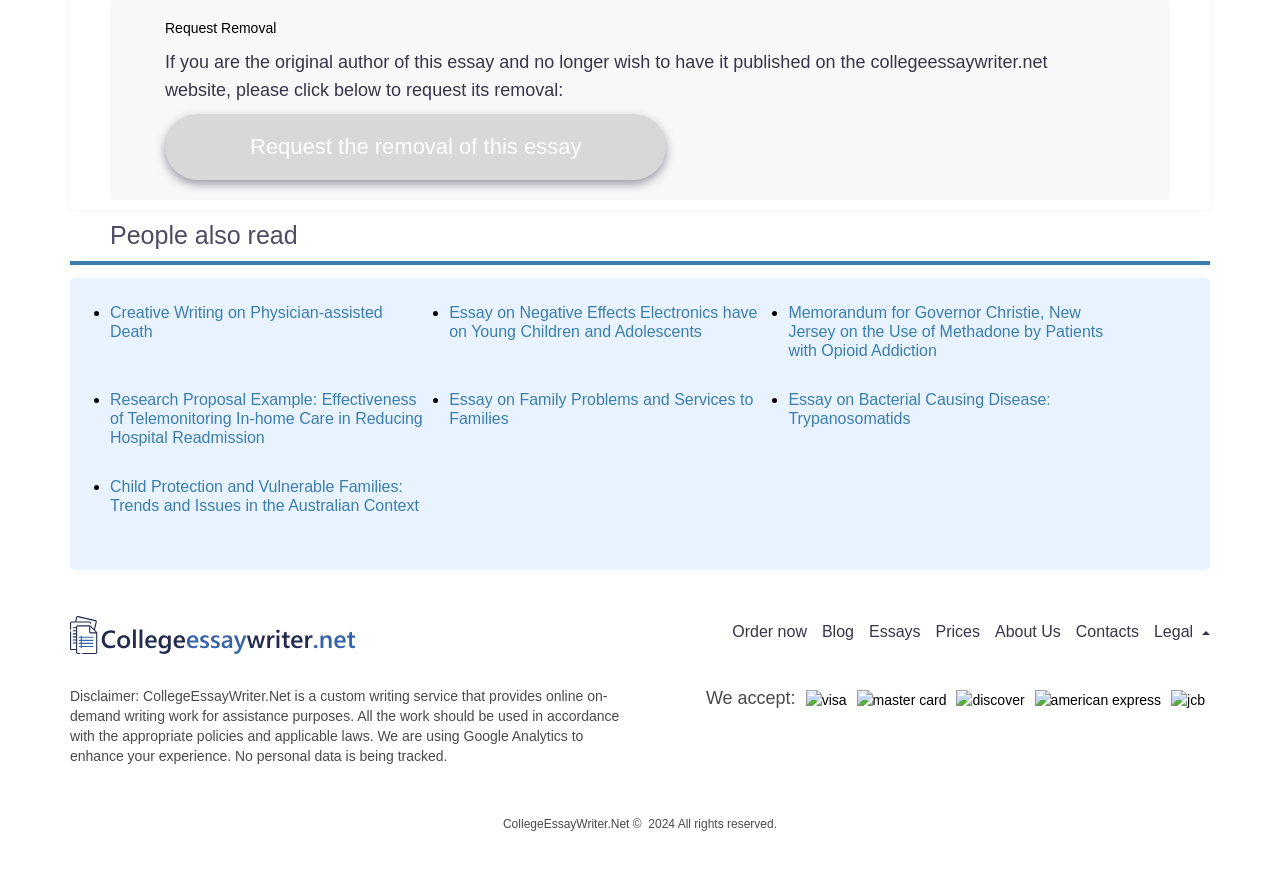Point out the bounding box coordinates of the section to click in order to follow this instruction: "Order now".

[0.572, 0.714, 0.63, 0.734]